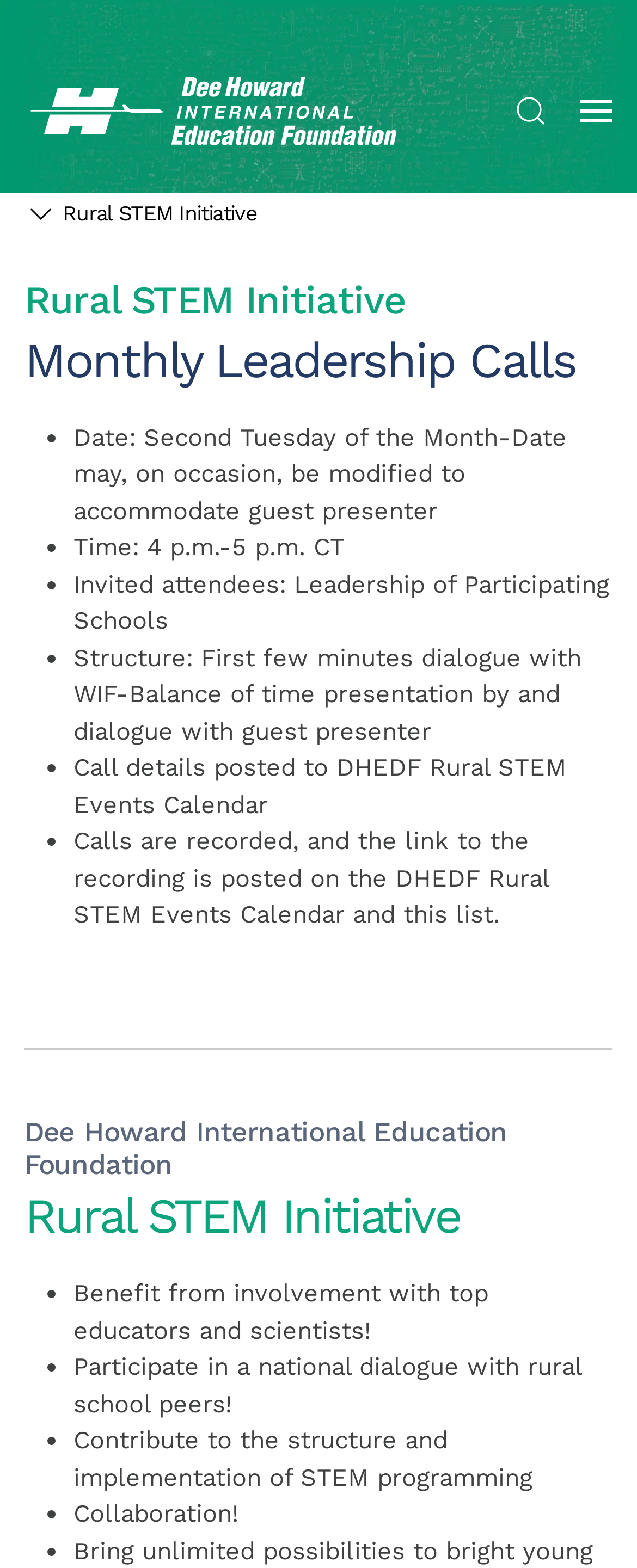What are the benefits of participating in the Rural STEM Initiative?
Based on the image, provide your answer in one word or phrase.

Collaboration and national dialogue